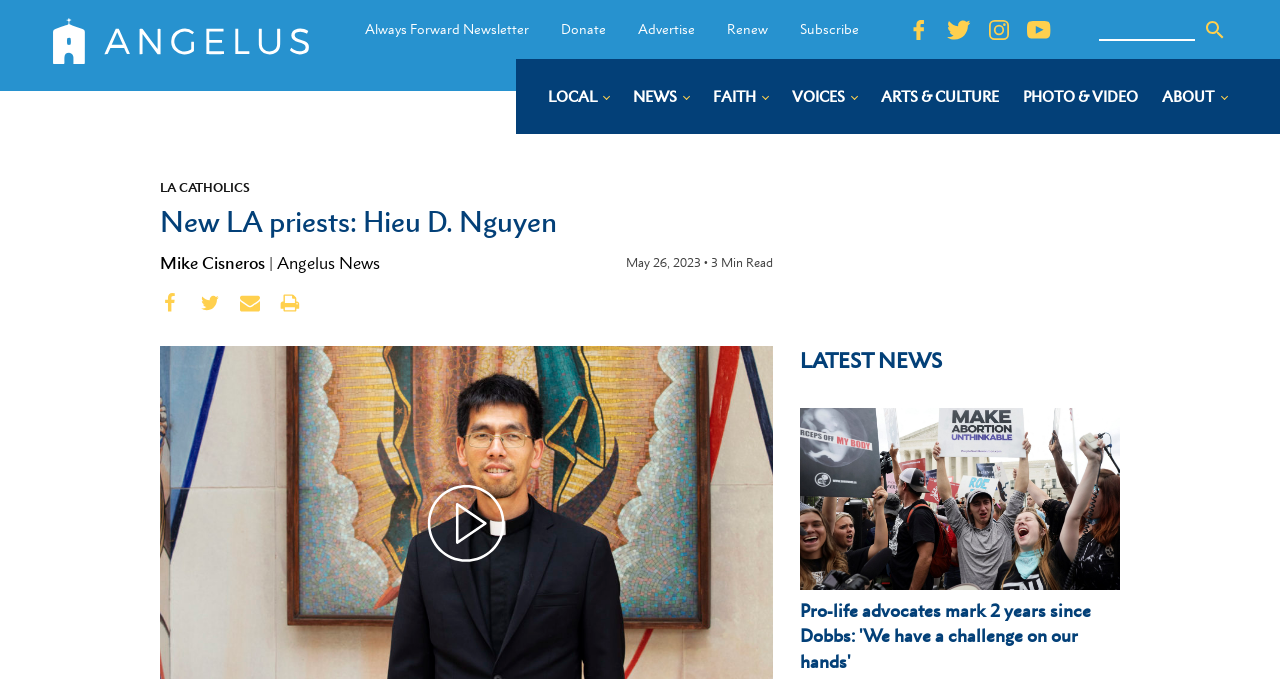Based on the image, please respond to the question with as much detail as possible:
Is there a newsletter subscription link on the webpage?

Yes, there is a newsletter subscription link on the webpage, which is labeled as 'Always Forward Newsletter' and has a bounding box coordinate of [0.285, 0.029, 0.413, 0.056]. This link is located at the top center of the webpage.